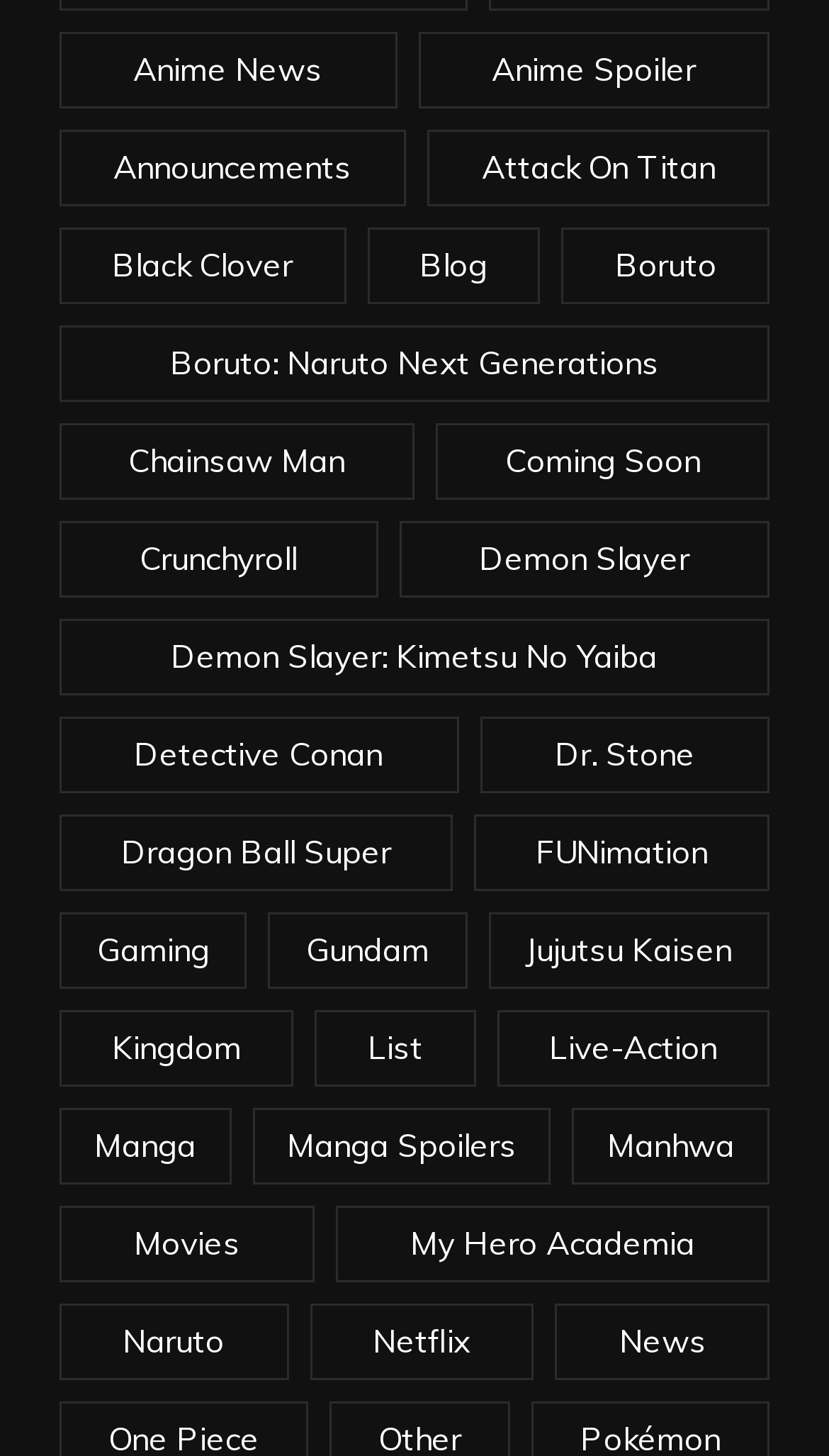Please determine the bounding box coordinates of the element to click in order to execute the following instruction: "Explore Manga". The coordinates should be four float numbers between 0 and 1, specified as [left, top, right, bottom].

[0.071, 0.761, 0.278, 0.813]